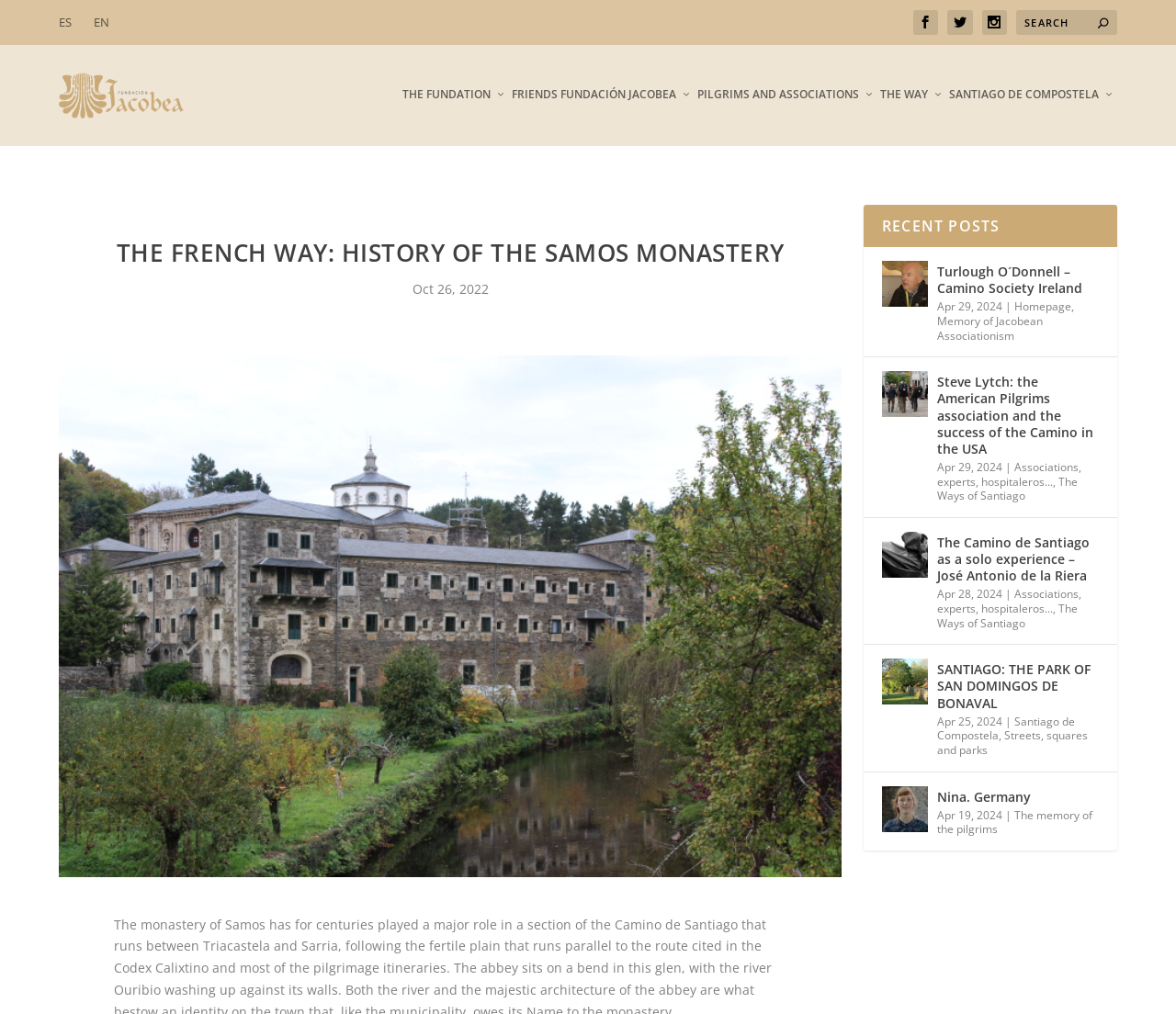Construct a comprehensive description capturing every detail on the webpage.

The webpage is about the history of the Samos monastery, which is part of the Camino de Santiago pilgrimage route. At the top, there are several links to switch between languages, including Spanish and English, as well as social media icons and a search bar. Below this, there is a logo of the Fundación Jacobea, accompanied by a link to the foundation's website.

The main content of the page is divided into two sections. On the left, there is a heading "THE FRENCH WAY: HISTORY OF THE SAMOS MONASTERY" followed by a brief description and an image related to the monastery. On the right, there is a section titled "RECENT POSTS" that lists several articles with links, images, and dates. Each article has a brief title and a link to read more.

The articles are arranged in a vertical list, with the most recent ones at the top. Each article has an image, a title, and a date. Some articles also have a separator line and a link to a related category, such as "Associations, experts, hospitaleros..." or "The Ways of Santiago". The articles appear to be about various topics related to the Camino de Santiago pilgrimage, including personal experiences, historical sites, and associations involved in the pilgrimage.